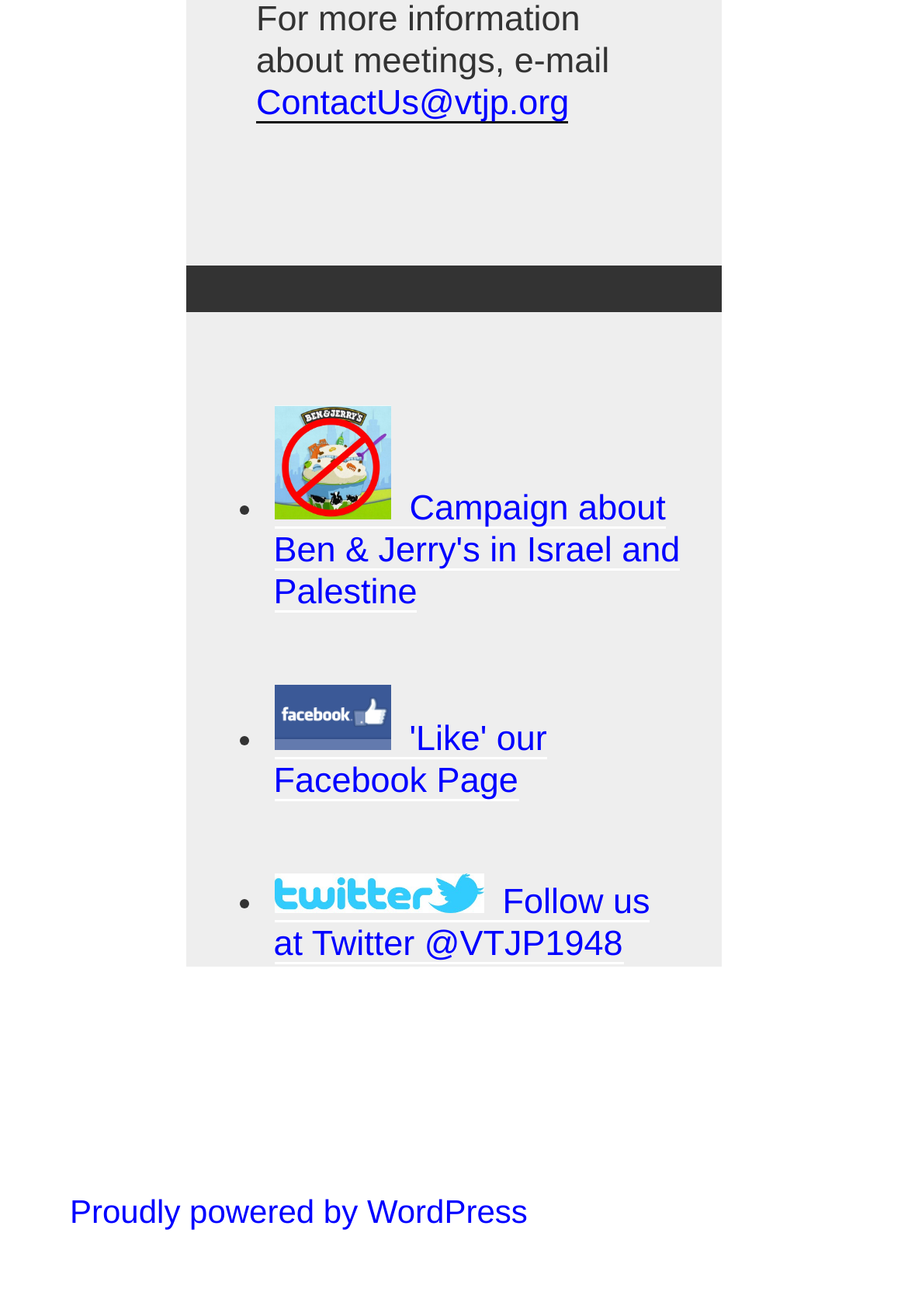Predict the bounding box coordinates of the UI element that matches this description: "Proudly powered by WordPress". The coordinates should be in the format [left, top, right, bottom] with each value between 0 and 1.

[0.077, 0.906, 0.581, 0.935]